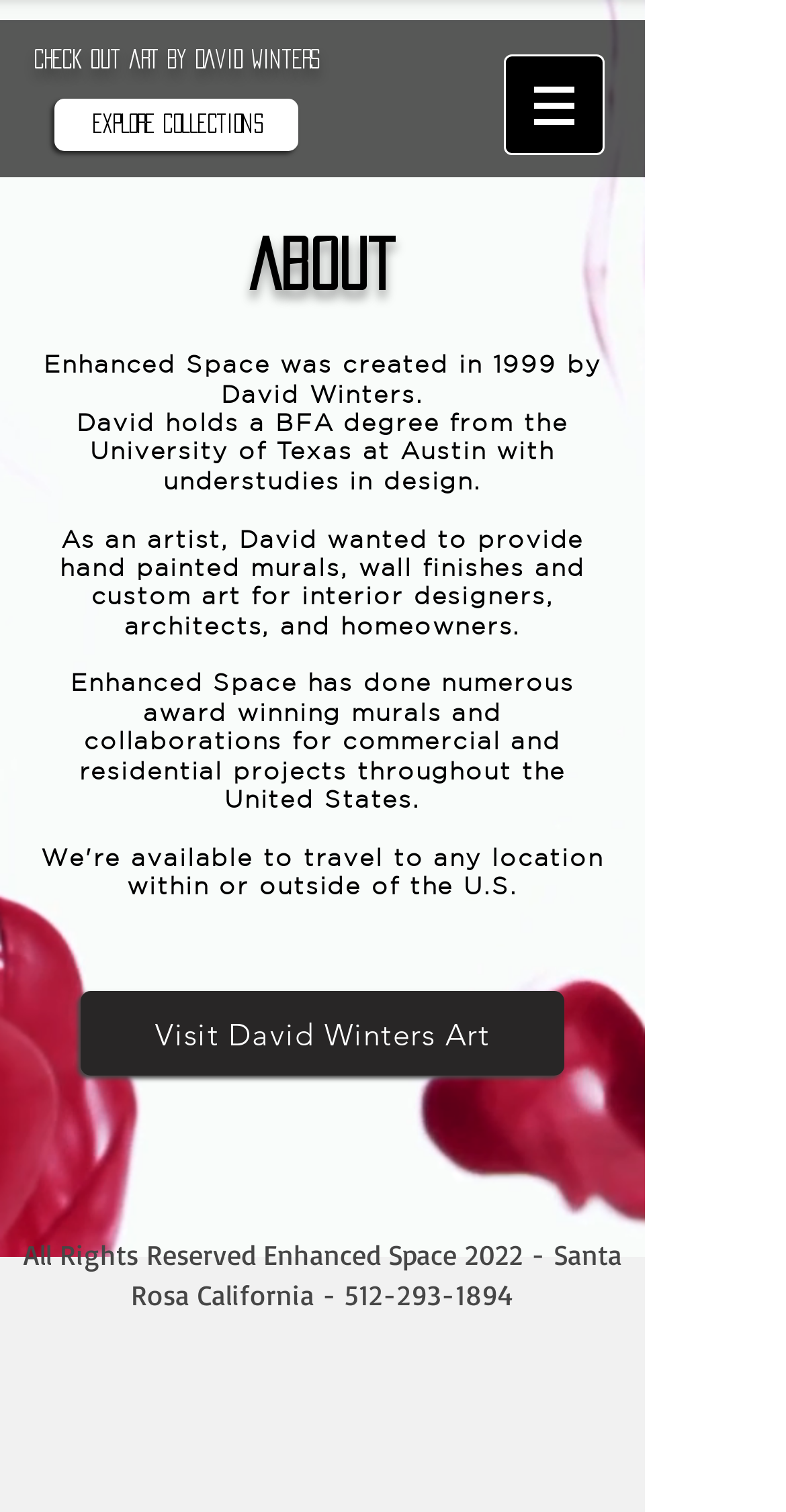Respond to the following question using a concise word or phrase: 
What is the degree held by the artist?

BFA